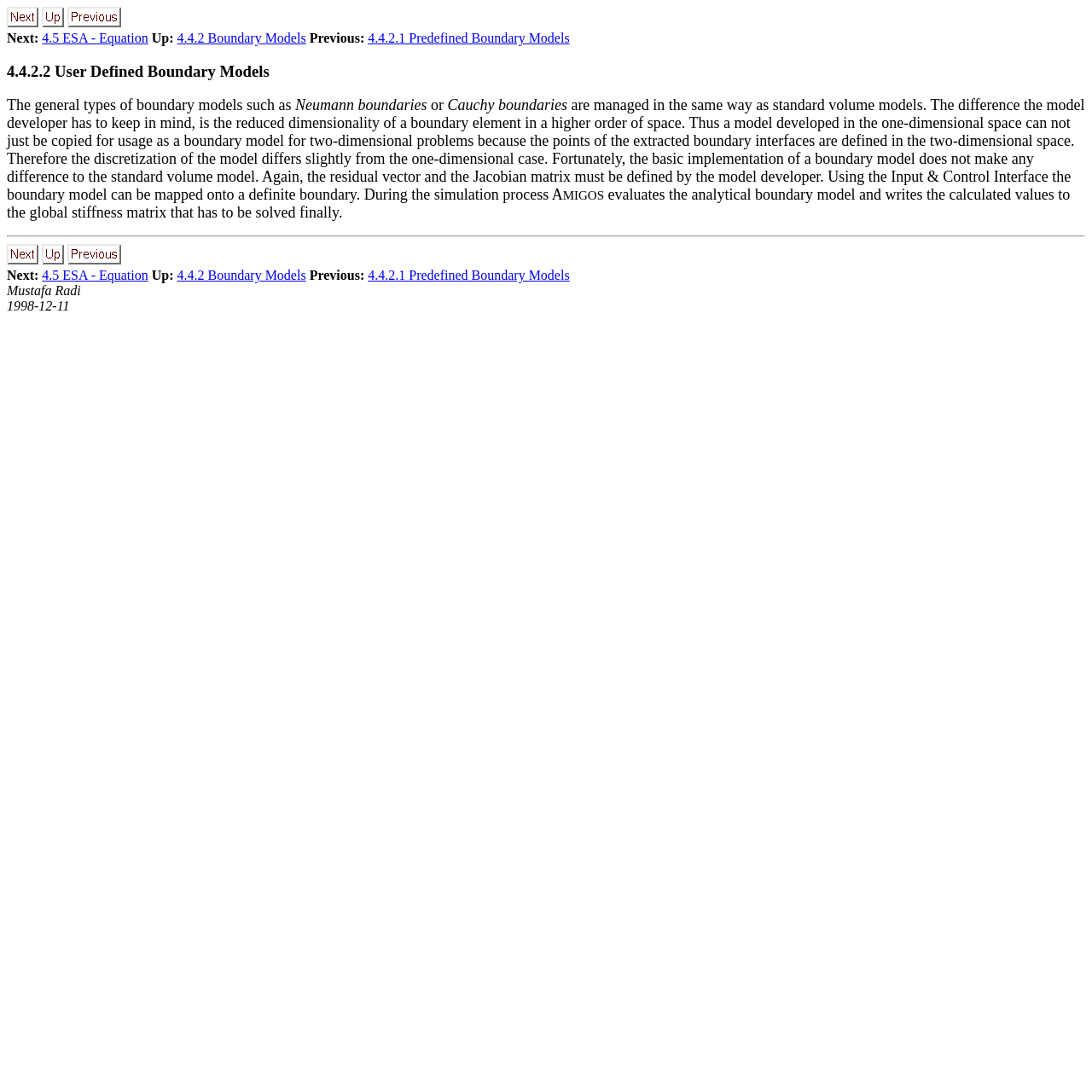From the image, can you give a detailed response to the question below:
What is the topic of this webpage?

Based on the content of the webpage, it appears to be discussing boundary models, specifically user-defined boundary models, and how they are managed and implemented in a simulation process.